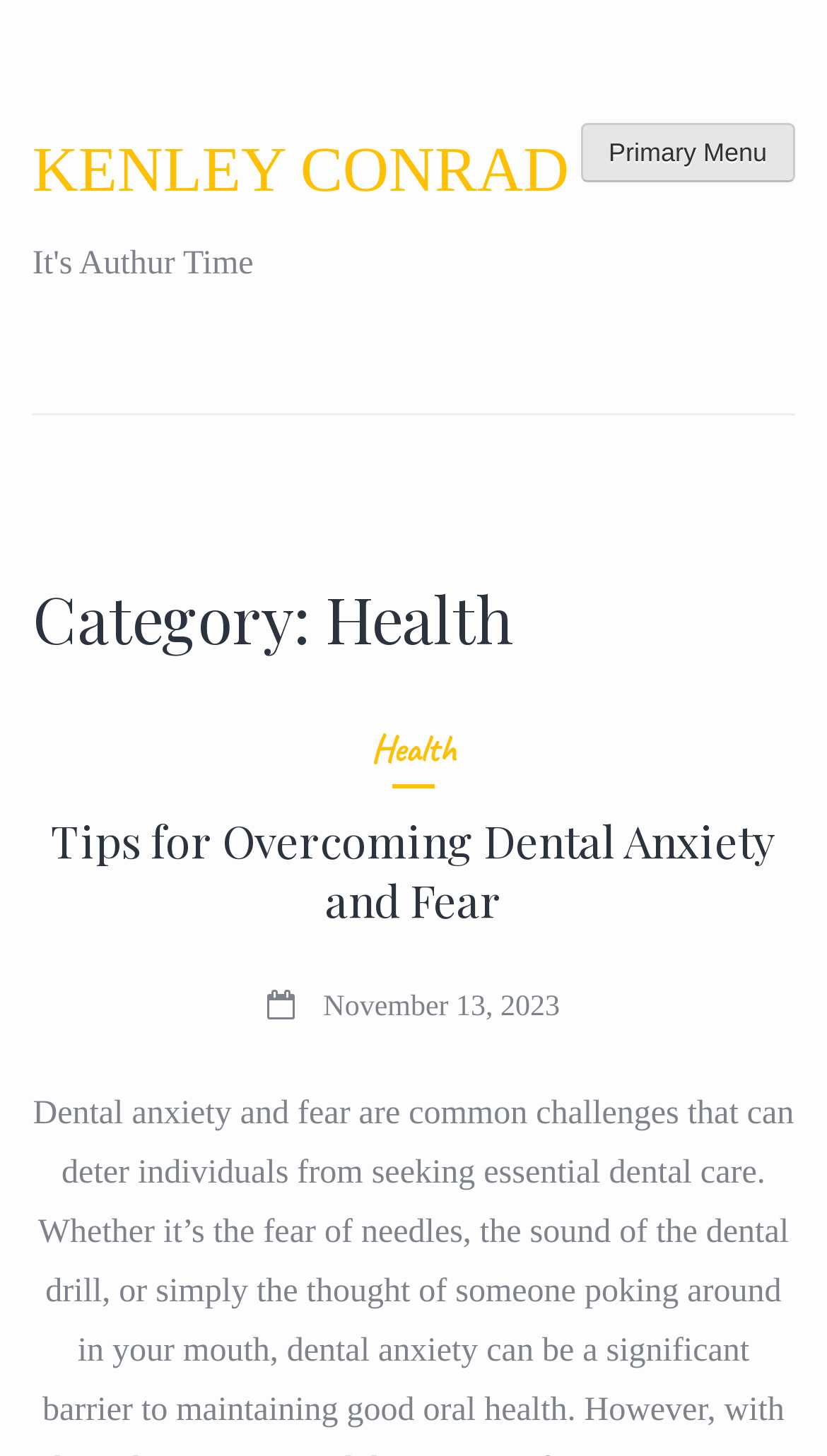Give a one-word or one-phrase response to the question: 
What is the name of the author or website owner?

Kenley Conrad